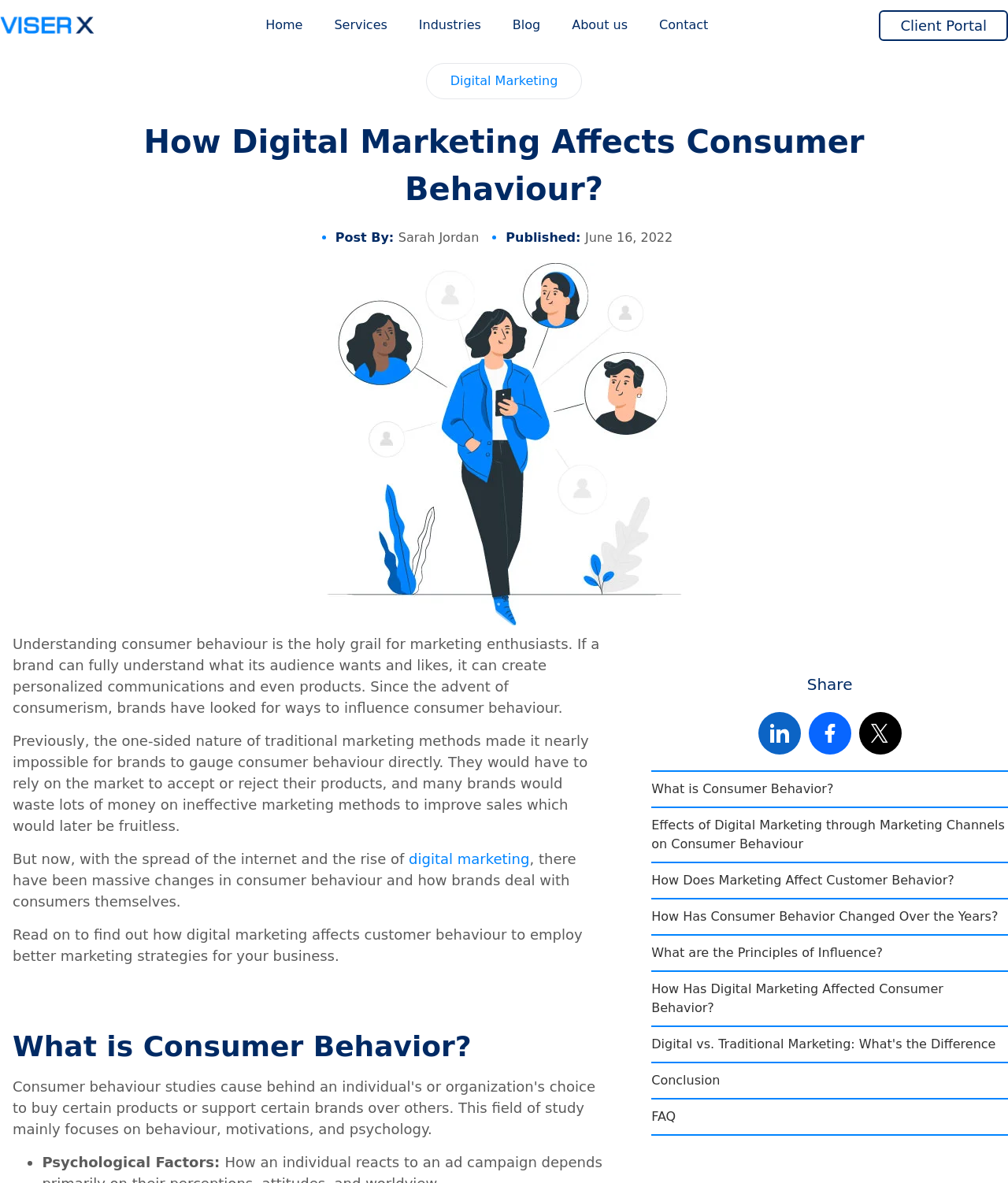Could you highlight the region that needs to be clicked to execute the instruction: "Check Business license"?

None